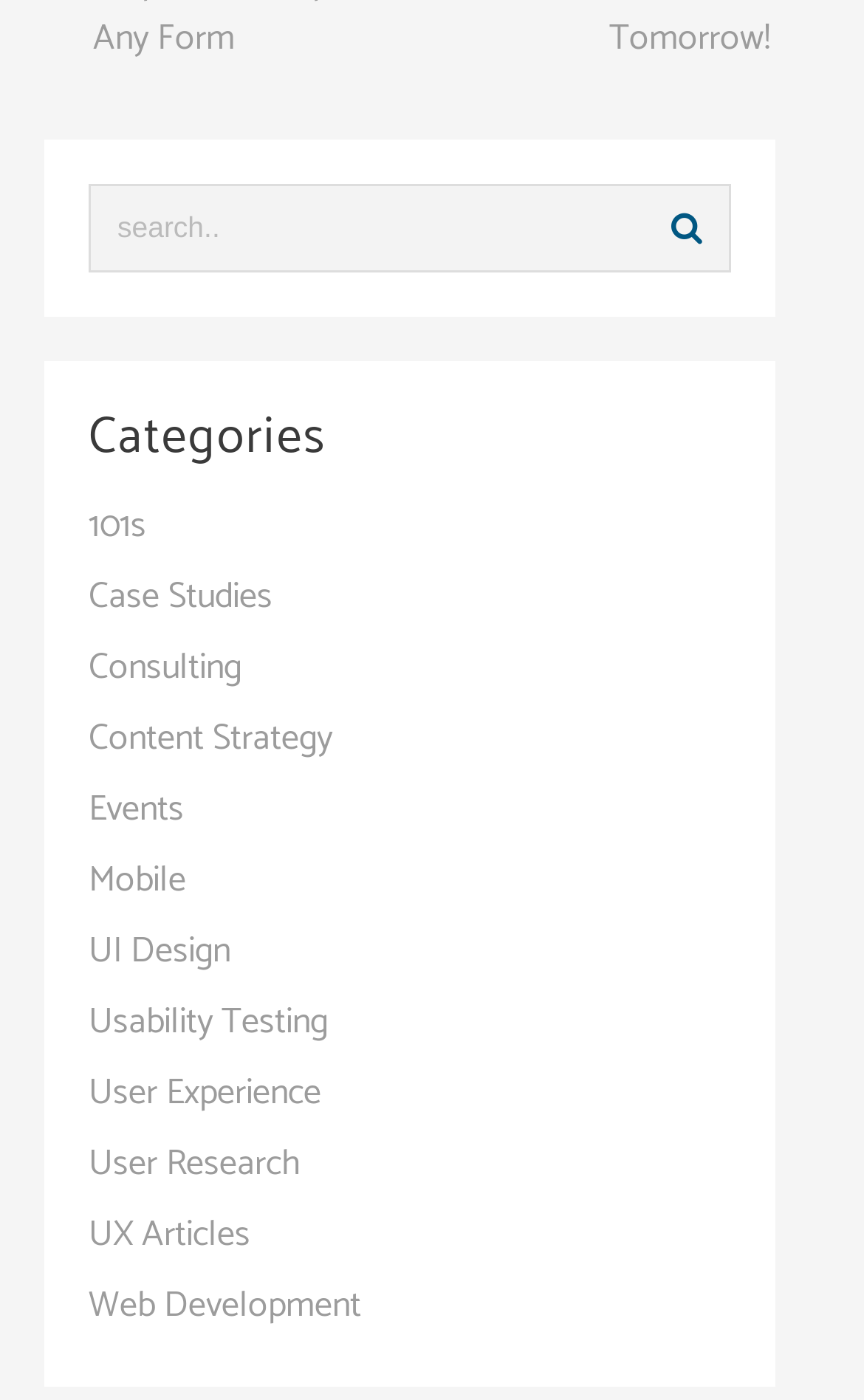What is the purpose of the search bar?
Based on the image, give a concise answer in the form of a single word or short phrase.

To search content